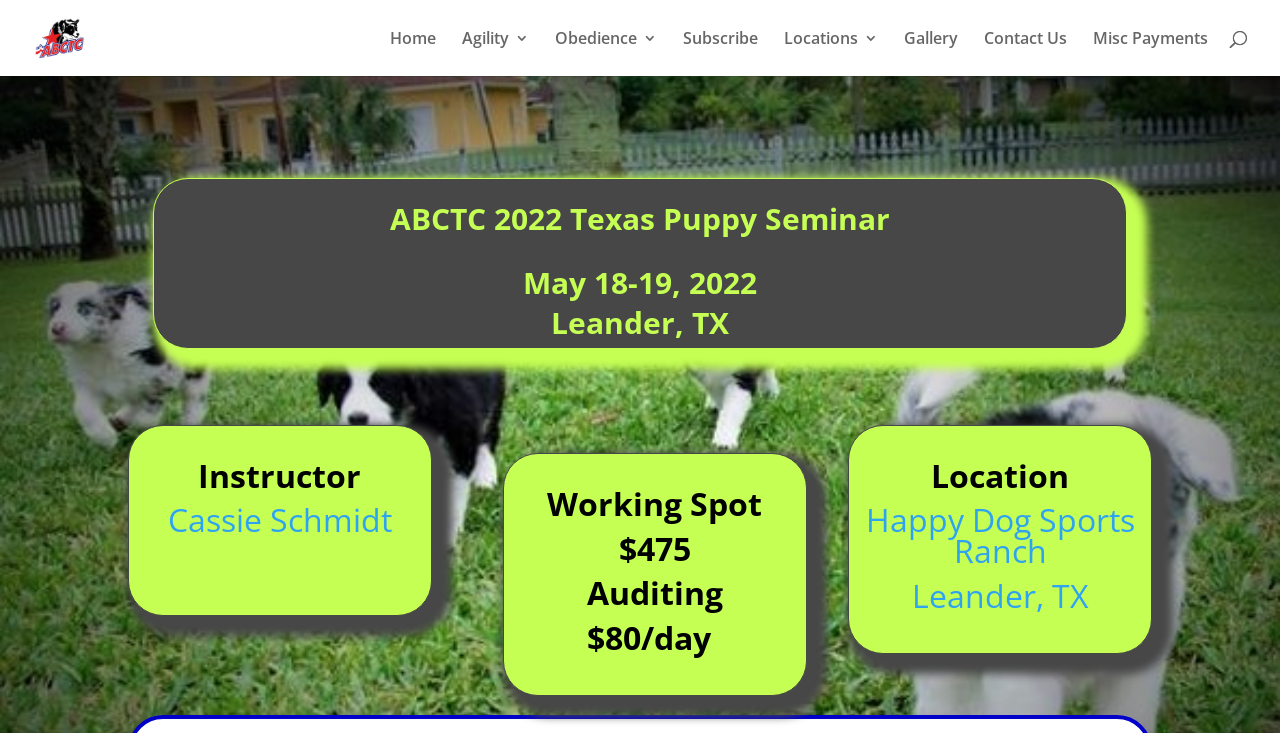What is the cost of auditing per day?
Using the information from the image, give a concise answer in one word or a short phrase.

$80/day